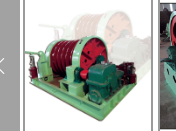Refer to the image and answer the question with as much detail as possible: What type of operations is the JZX overhaul platform hoist suited for?

The caption states that the equipment is particularly suited for vertical shaft operations, adhering to specific operational standards for safety and effectiveness in maintenance applications.